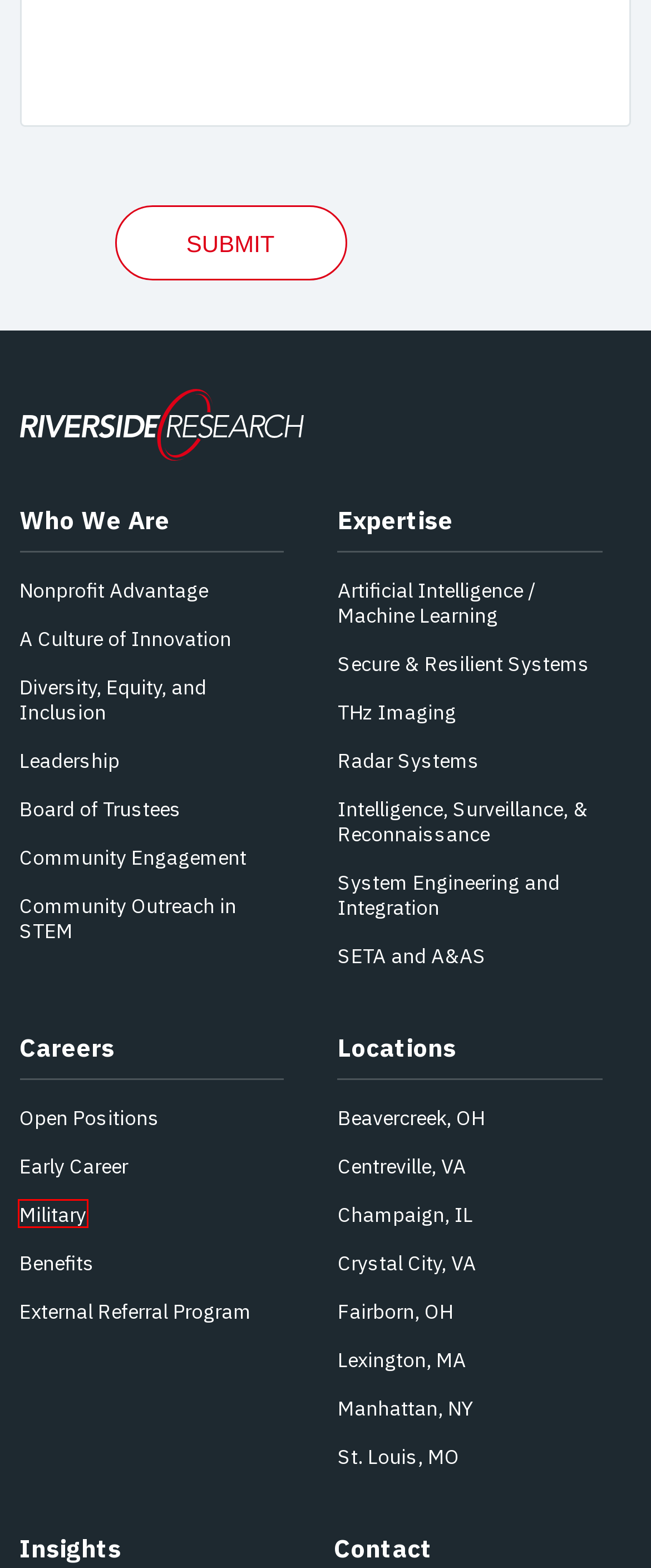A screenshot of a webpage is given, marked with a red bounding box around a UI element. Please select the most appropriate webpage description that fits the new page after clicking the highlighted element. Here are the candidates:
A. SETA and A&AS - Riverside Research
B. Military - Riverside Research
C. Board of Trustees - Riverside Research
D. External Referral Program - Riverside Research
E. Community Engagement - Riverside Research
F. System Engineering and Integration - Riverside Research
G. Community Outreach in STEM - Riverside Research
H. Intelligence, Surveillance & Reconnaissance (ISR) - Riverside Research

B